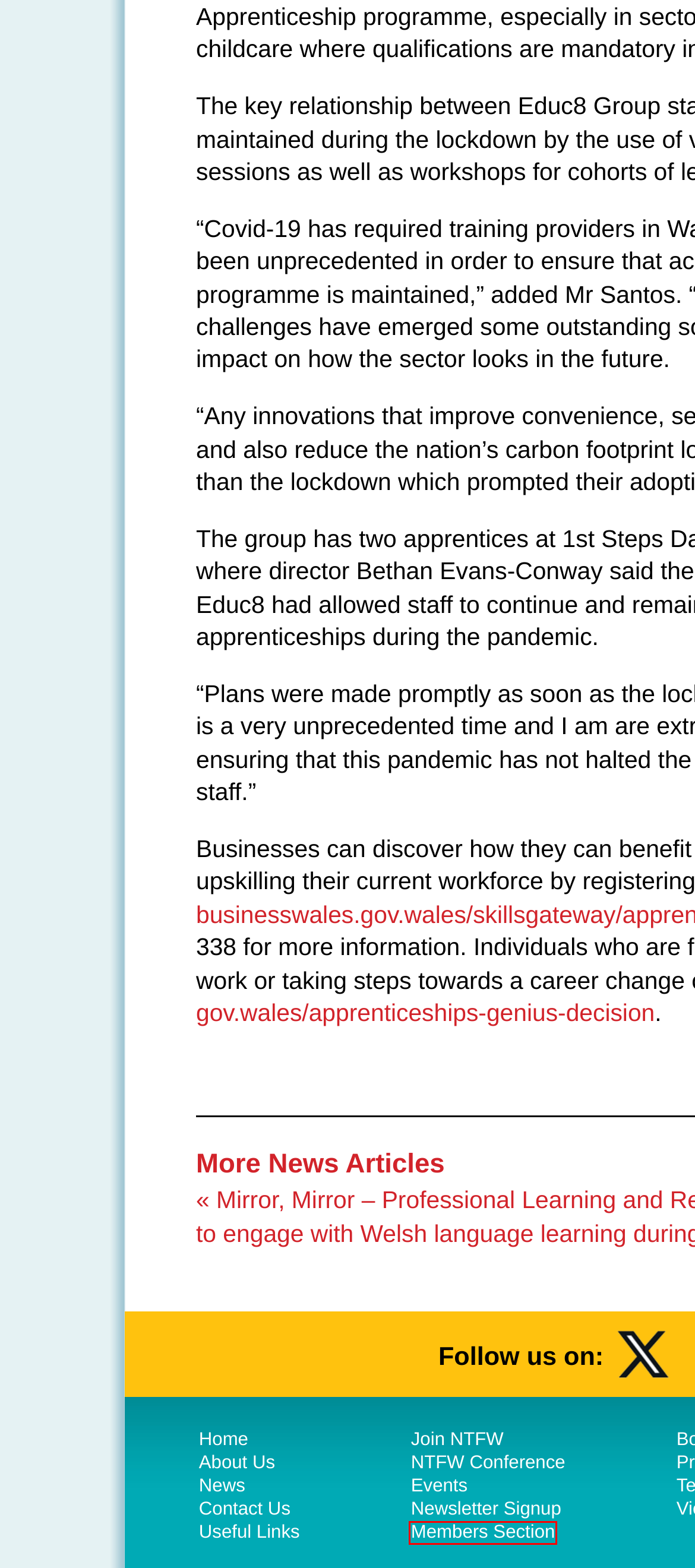Consider the screenshot of a webpage with a red bounding box around an element. Select the webpage description that best corresponds to the new page after clicking the element inside the red bounding box. Here are the candidates:
A. Join Us | National Training Federation Wales
B. Teaching & Learning Conference | National Training Federation Wales
C. NTfW Newsletter | National Training Federation Wales
D. Useful links | National Training Federation Wales
E. NTfW Annual Conference 2019 | National Training Federation Wales
F. Support leads to Success: Karys Stephens’ Story | National Training Federation Wales
G. Uncategorized | National Training Federation Wales
H. Log In ‹ NTFW Members — WordPress

H